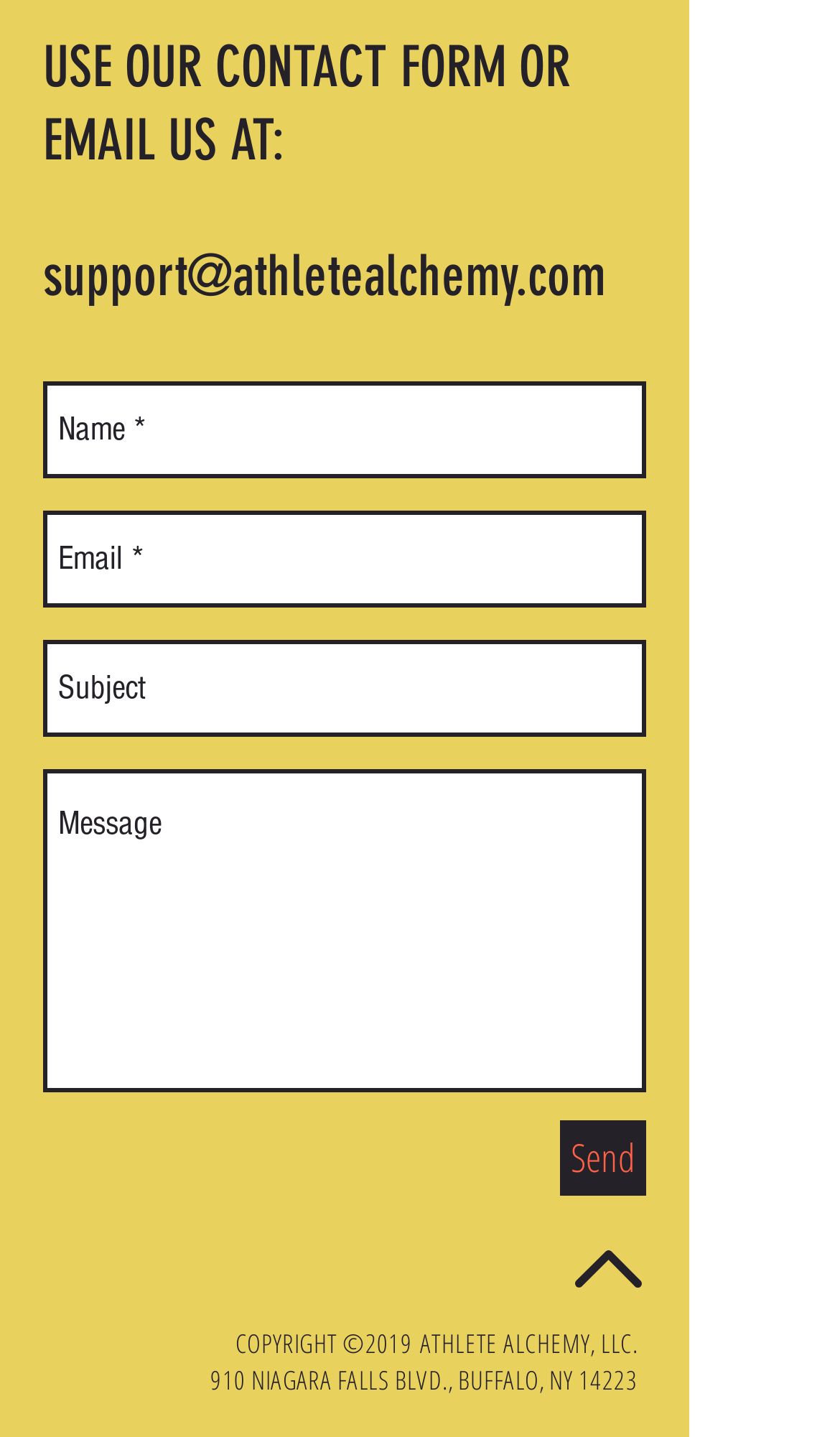Provide the bounding box for the UI element matching this description: "aria-label="Name *" name="name-*" placeholder="Name *"".

[0.051, 0.265, 0.769, 0.332]